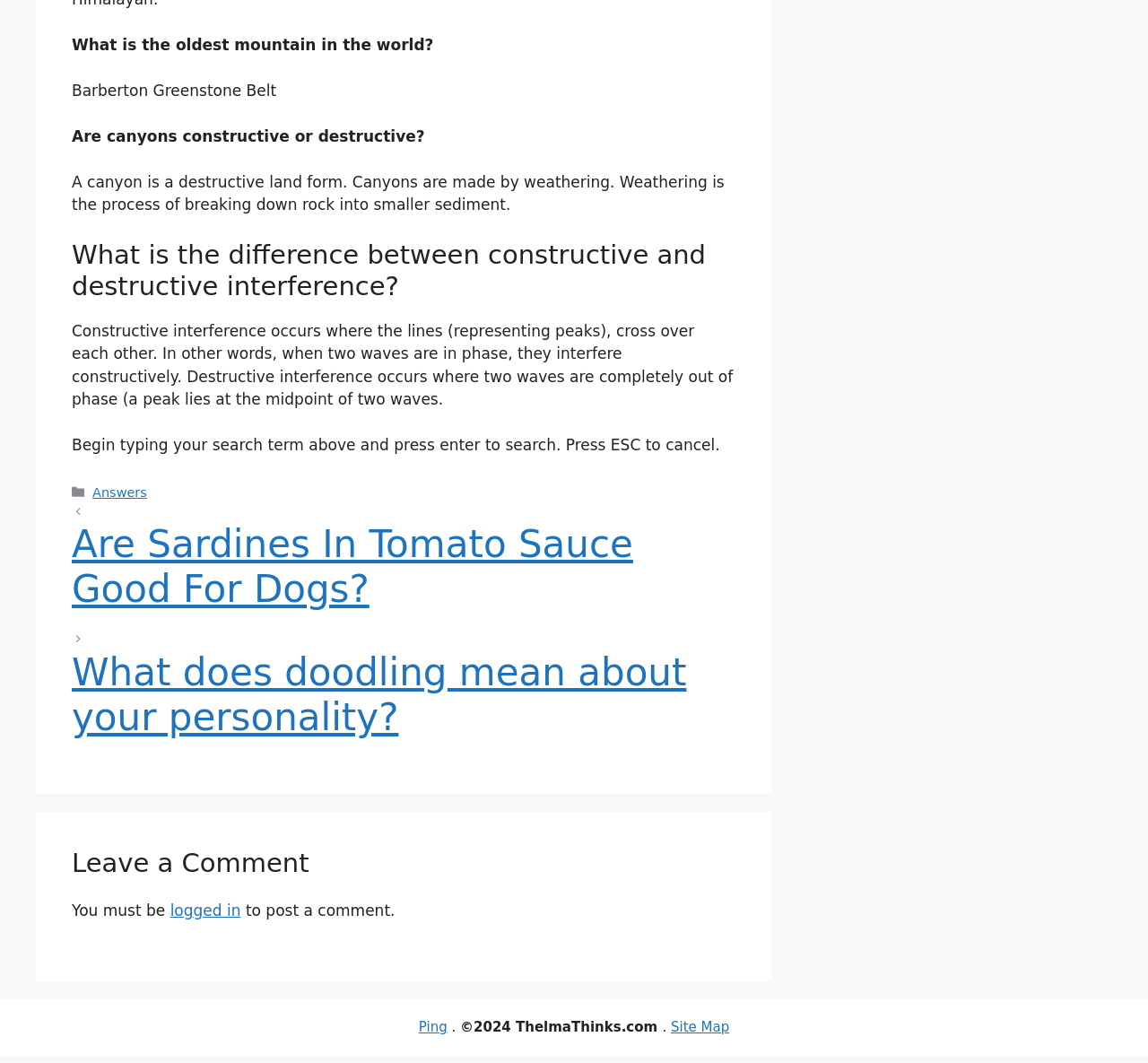Based on the image, please respond to the question with as much detail as possible:
Is a canyon a constructive or destructive land form?

The answer can be found in the StaticText element that explains the concept of canyons, stating that 'A canyon is a destructive land form. Canyons are made by weathering. Weathering is the process of breaking down rock into smaller sediment.'